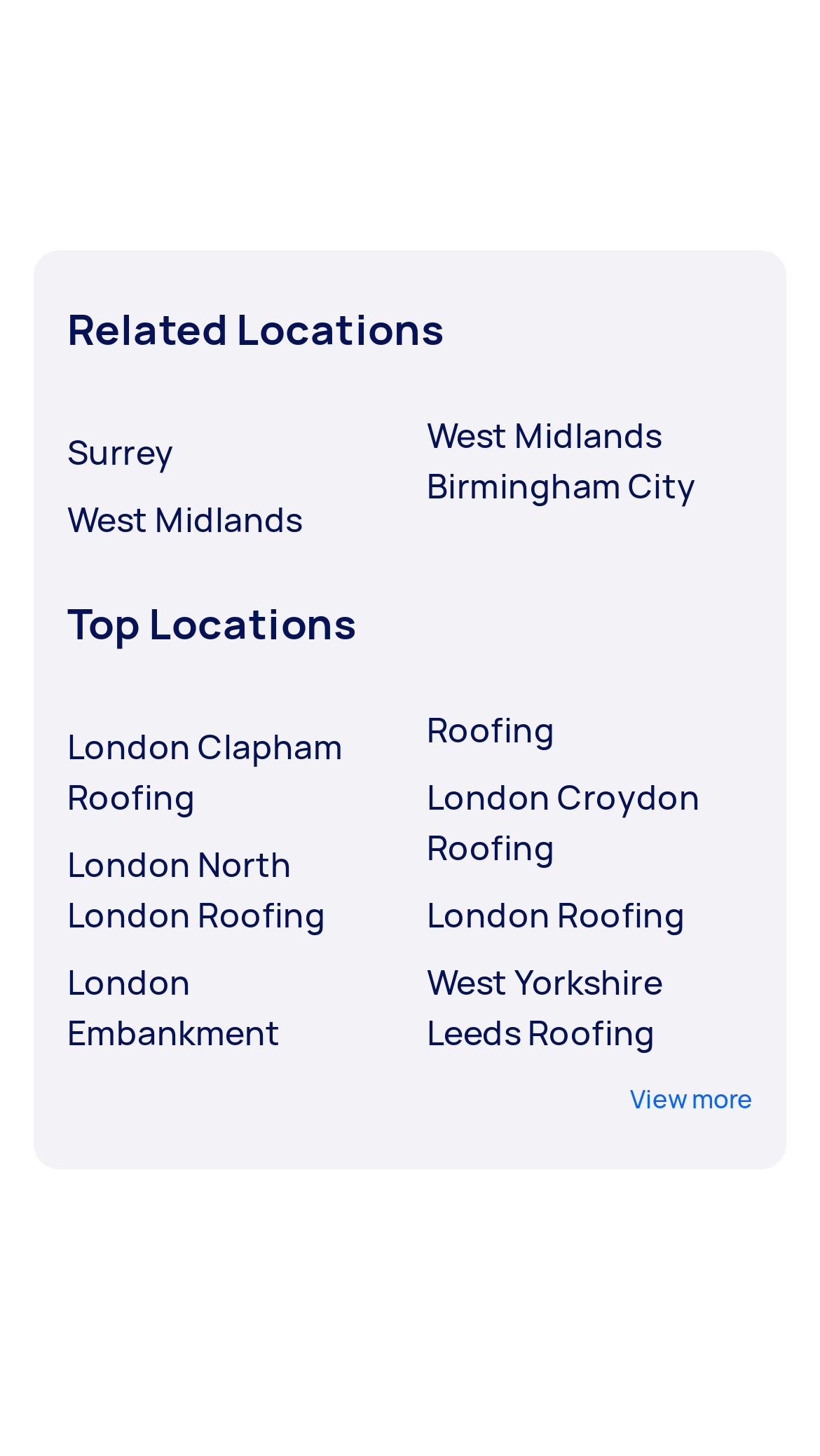Please provide the bounding box coordinate of the region that matches the element description: West Yorkshire Leeds Roofing. Coordinates should be in the format (top-left x, top-left y, bottom-right x, bottom-right y) and all values should be between 0 and 1.

[0.521, 0.657, 0.918, 0.727]